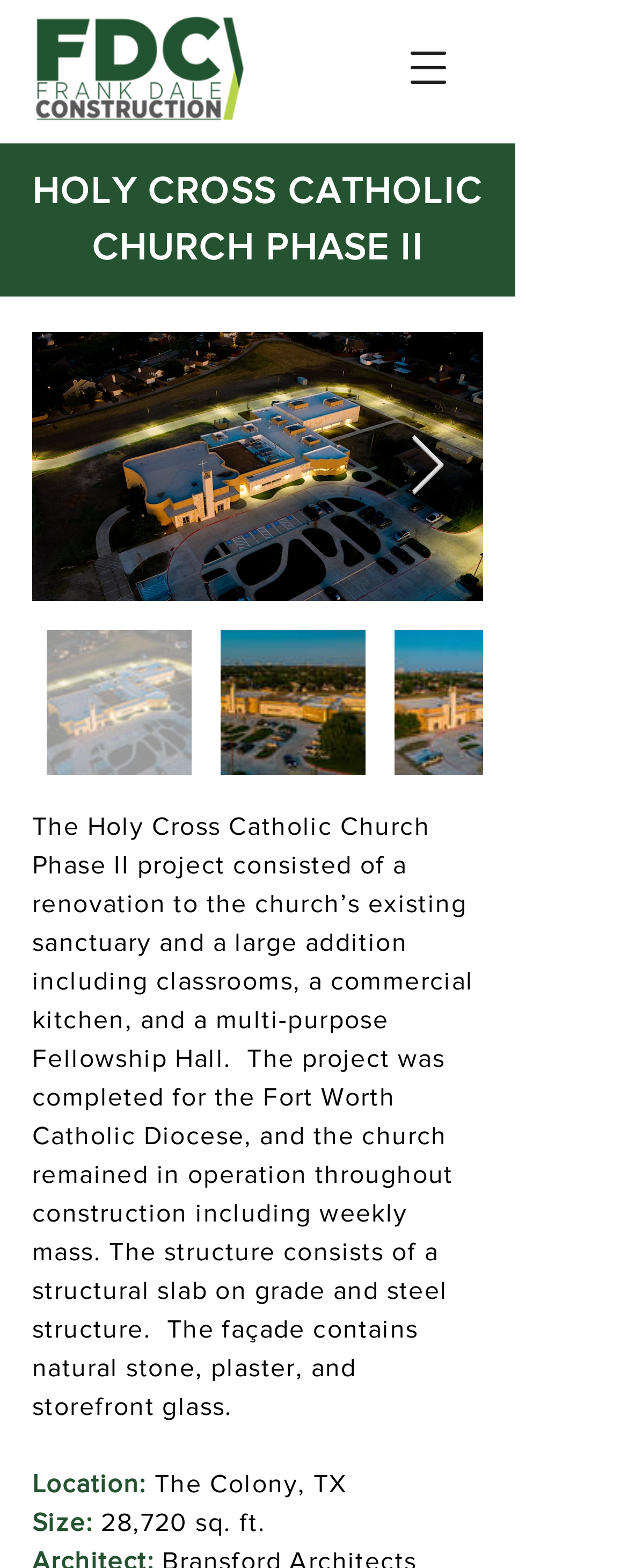Determine the bounding box coordinates for the UI element matching this description: "aria-label="Next Item"".

[0.651, 0.277, 0.71, 0.318]